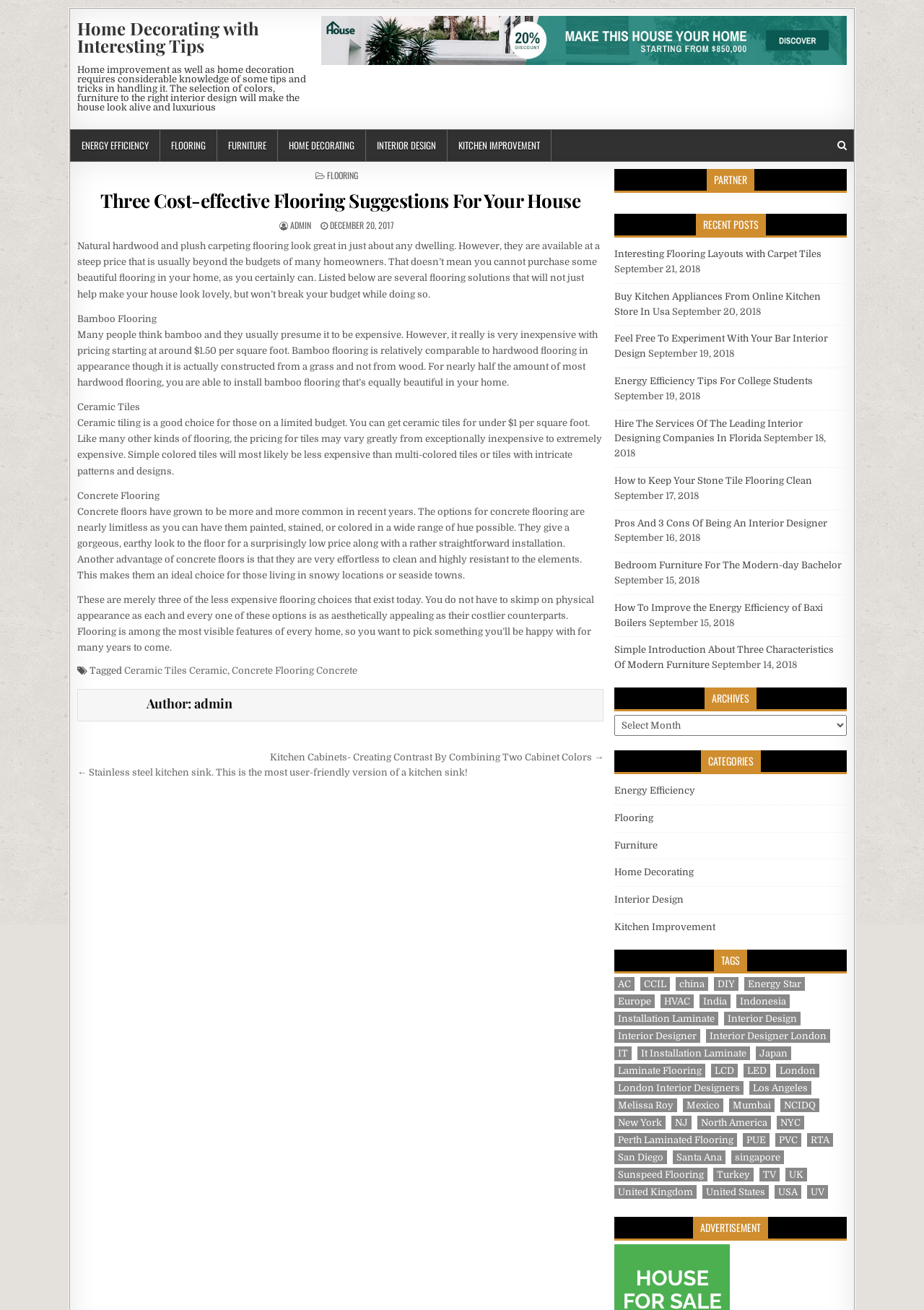What is the main topic of this webpage?
Please give a detailed and elaborate answer to the question based on the image.

Based on the webpage content, it appears that the main topic is home improvement, as it discusses various aspects such as flooring, furniture, and interior design.